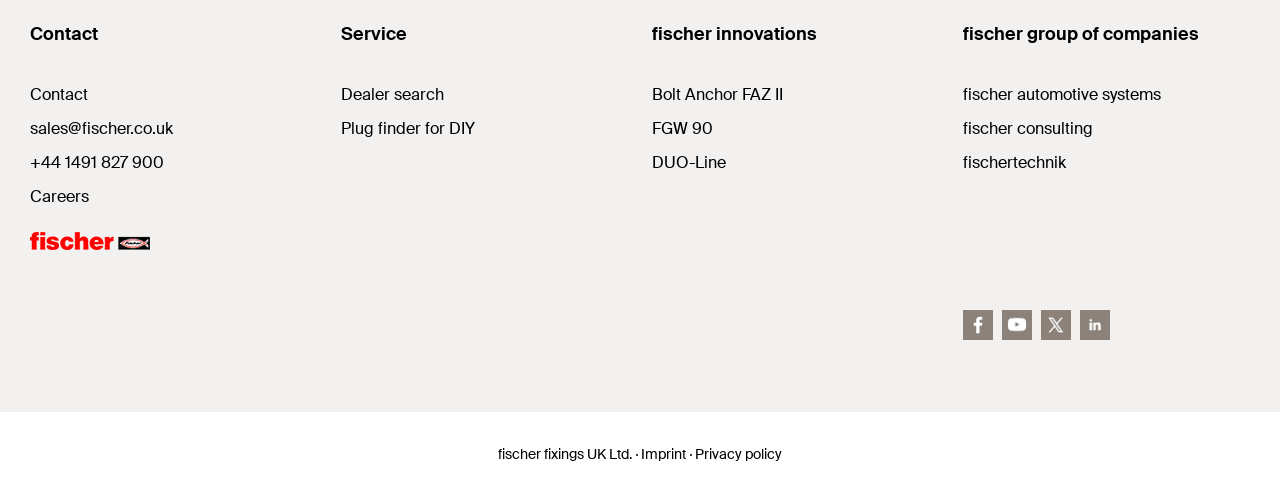Please determine the bounding box coordinates of the element to click in order to execute the following instruction: "View the imprint". The coordinates should be four float numbers between 0 and 1, specified as [left, top, right, bottom].

[0.501, 0.897, 0.536, 0.933]